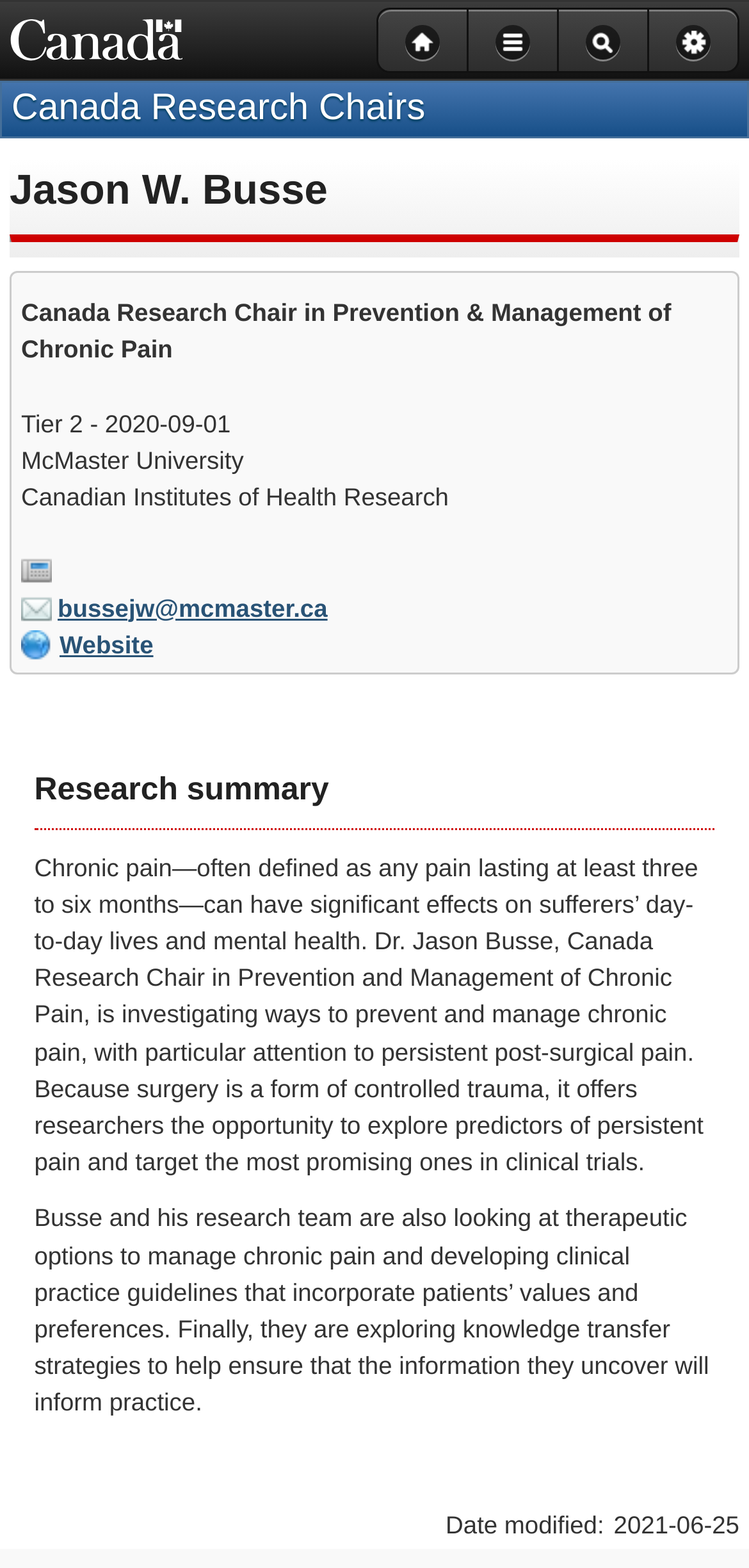Describe all visible elements and their arrangement on the webpage.

The webpage is about Canada Research Chair Jason W. Busse. At the top, there are three links: "Skip to main content", "Skip to site information", and "Basic HTML version", aligned horizontally. Next to these links, there is an image of the Government of Canada symbol. Below these elements, there is a link to "Canada Research Chairs" on the top-left corner.

The main content area starts below these elements, taking up most of the page. It begins with a heading that displays Jason W. Busse's name, followed by a horizontal separator line. Below the separator, there is a text that describes Jason W. Busse as a Canada Research Chair in Prevention and Management of Chronic Pain, Tier 2, at McMaster University, funded by the Canadian Institutes of Health Research, starting from 2020-09-01. 

There are two links below this text: one is an email address, and the other is a link to a website. Further down, there is a heading that says "Research summary", followed by another horizontal separator line. The research summary is a long paragraph that describes Dr. Busse's research on chronic pain, including its effects, prevention, and management. The text continues to another paragraph that explains the research team's goals, including developing clinical practice guidelines and exploring knowledge transfer strategies.

At the bottom of the page, there is a section that displays the date the page was modified, which is 2021-06-25.